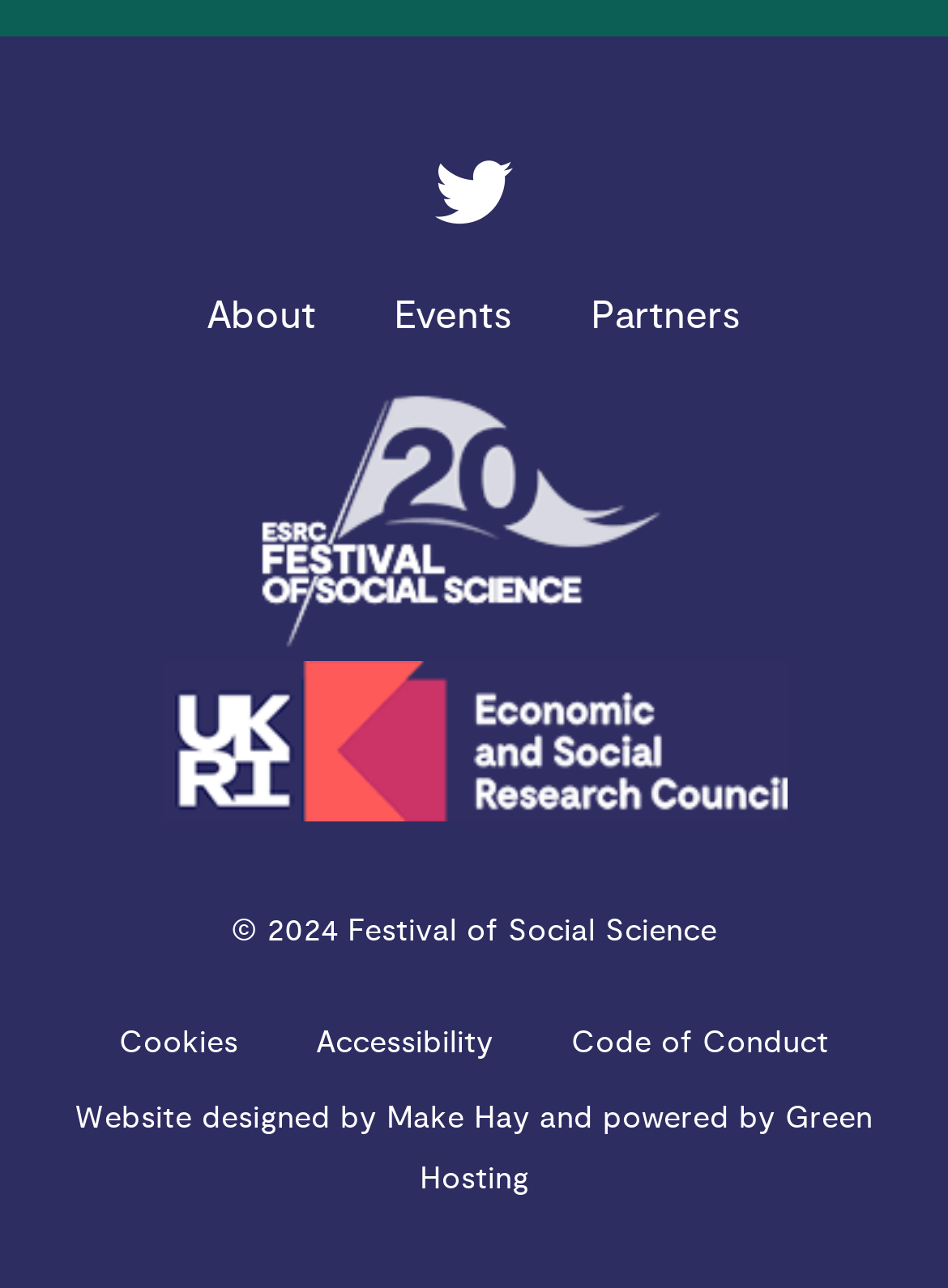How many main navigation links are there?
Please provide a single word or phrase based on the screenshot.

3